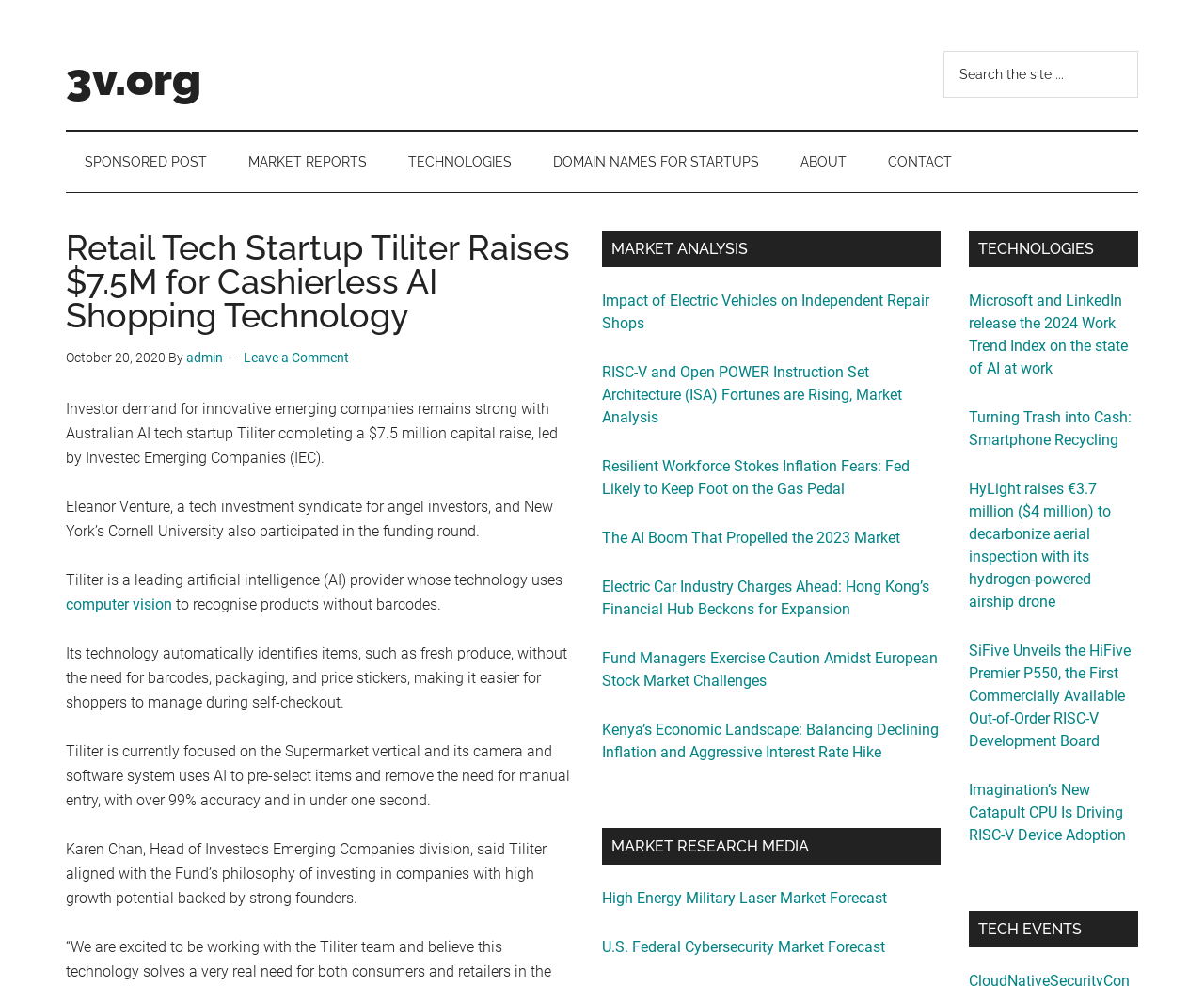Answer the question in a single word or phrase:
Who led the $7.5 million capital raise?

Investec Emerging Companies (IEC)